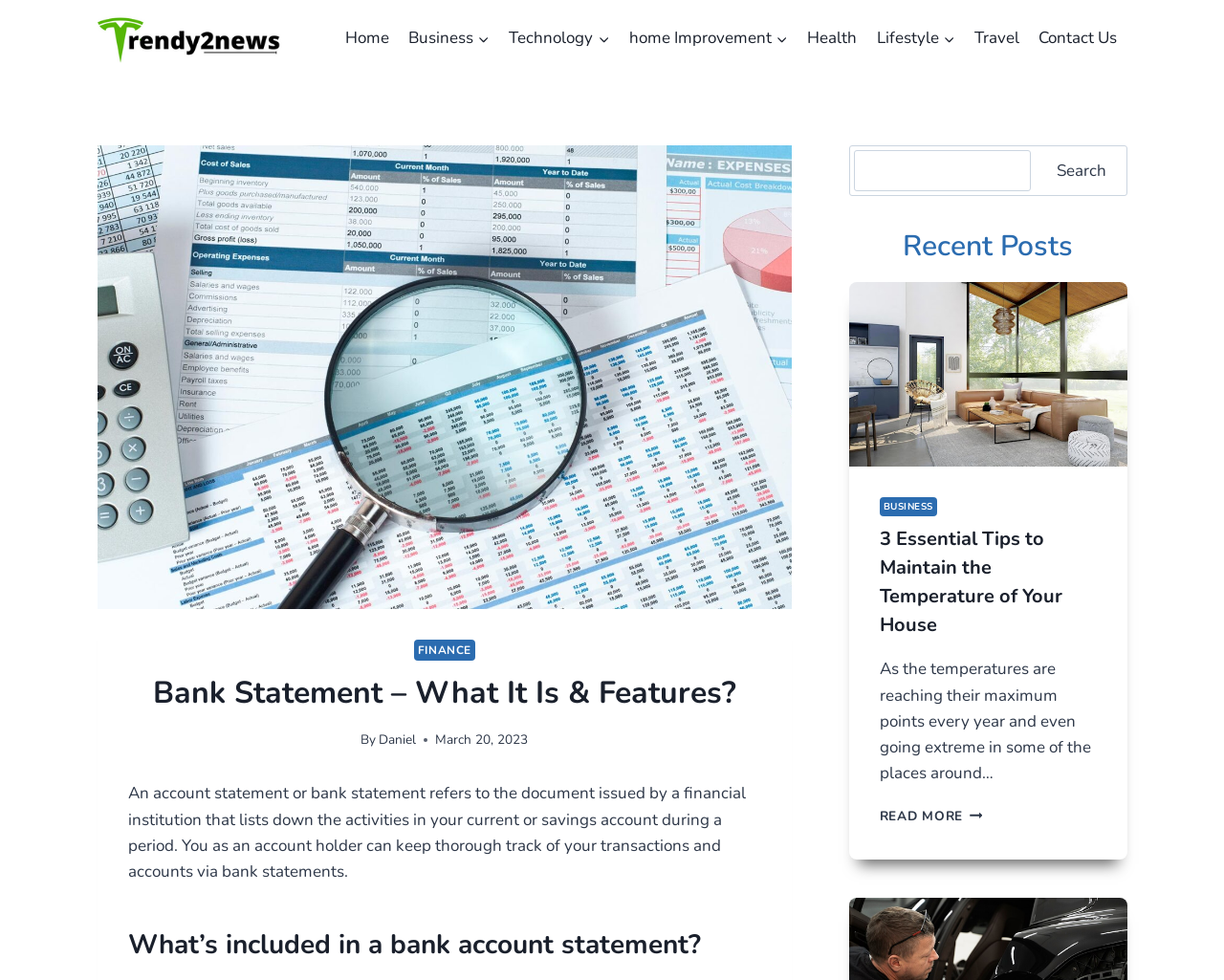Using the format (top-left x, top-left y, bottom-right x, bottom-right y), provide the bounding box coordinates for the described UI element. All values should be floating point numbers between 0 and 1: home ImprovementExpand

[0.506, 0.016, 0.652, 0.062]